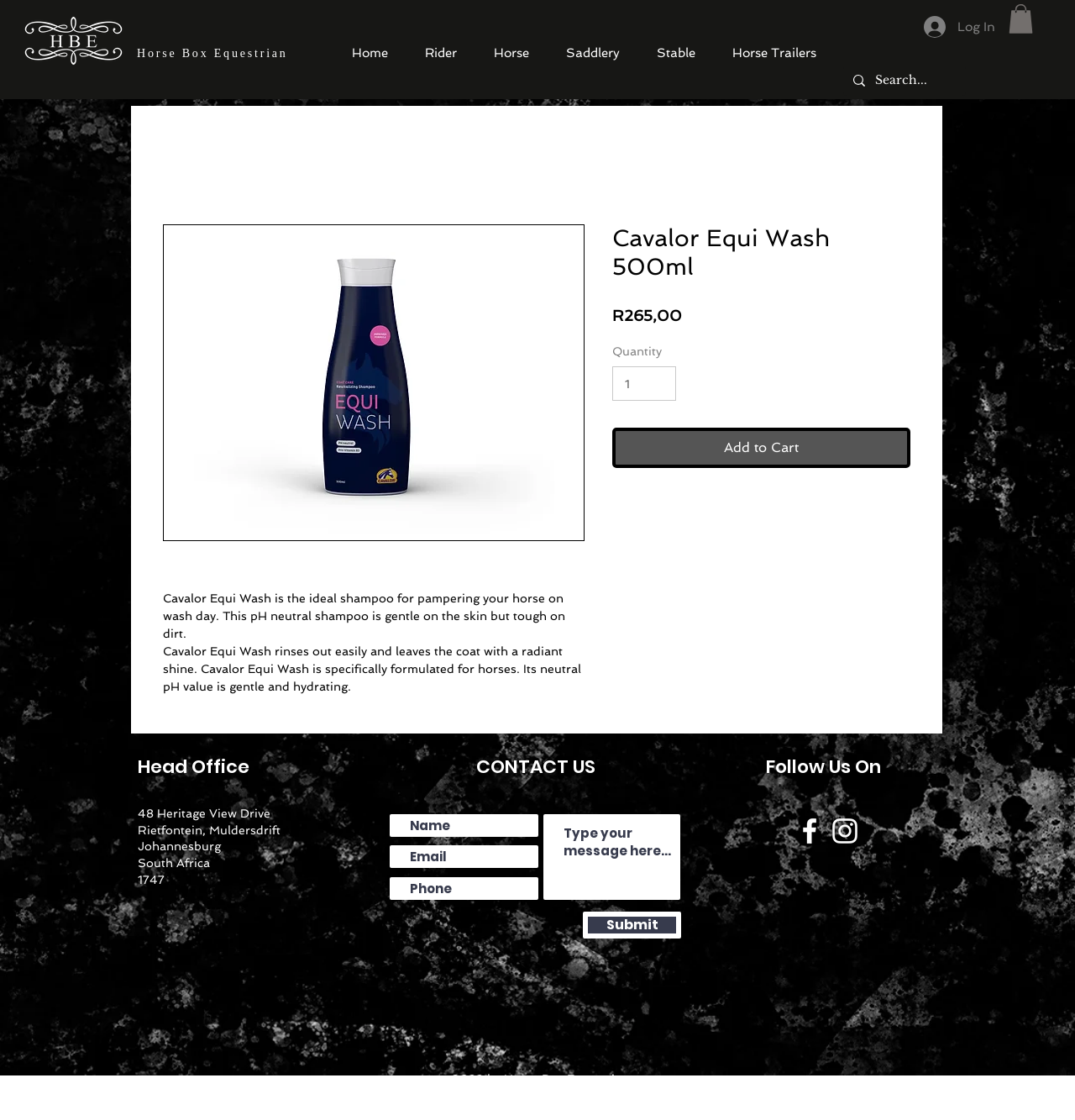Indicate the bounding box coordinates of the element that needs to be clicked to satisfy the following instruction: "Search for a product". The coordinates should be four float numbers between 0 and 1, i.e., [left, top, right, bottom].

[0.814, 0.058, 0.866, 0.085]